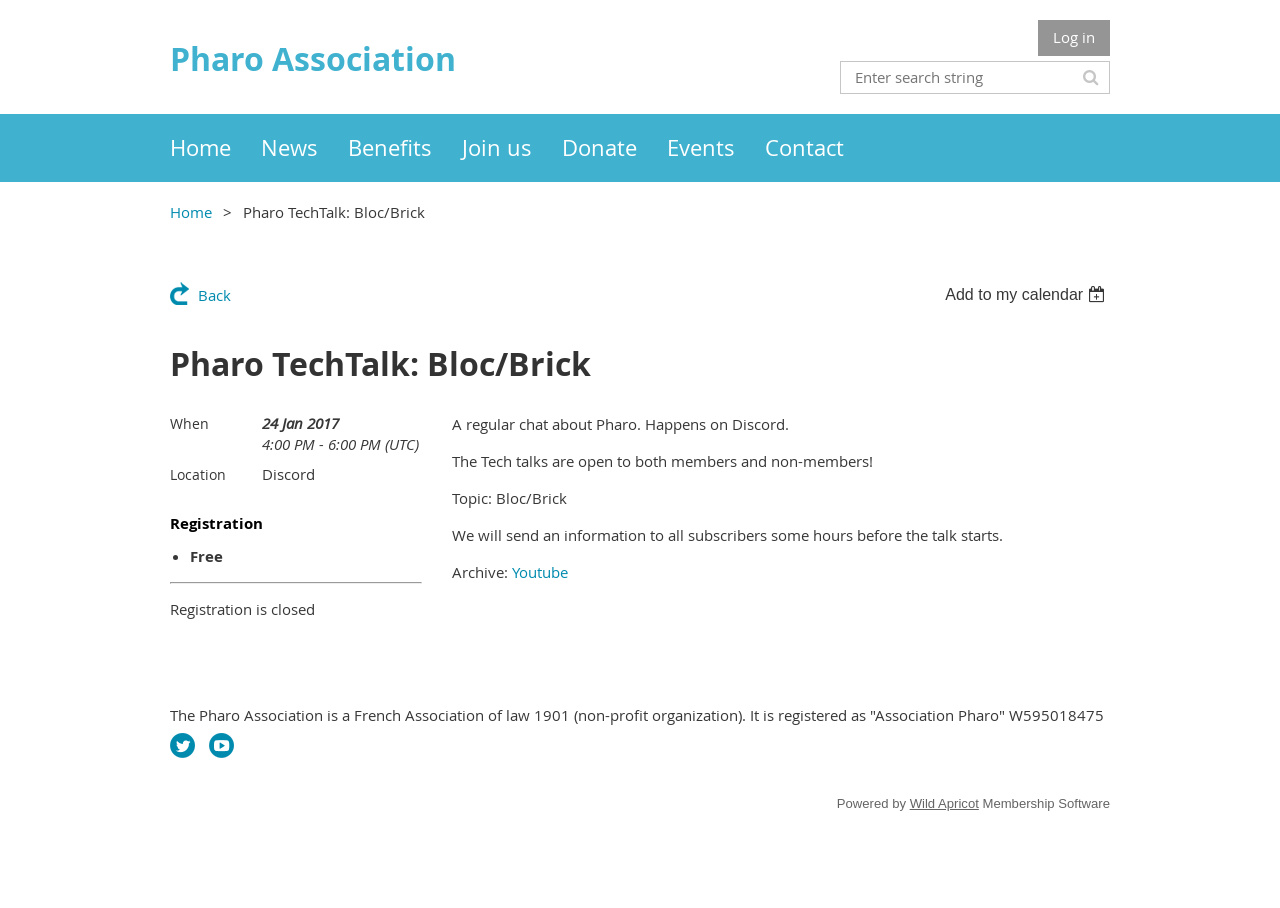Using the details from the image, please elaborate on the following question: What is the purpose of the Pharo Association?

I found the purpose of the Pharo Association by looking at the StaticText 'The Pharo Association is a French Association of law 1901 (non-profit organization).' which suggests that the Pharo Association is a non-profit organization.